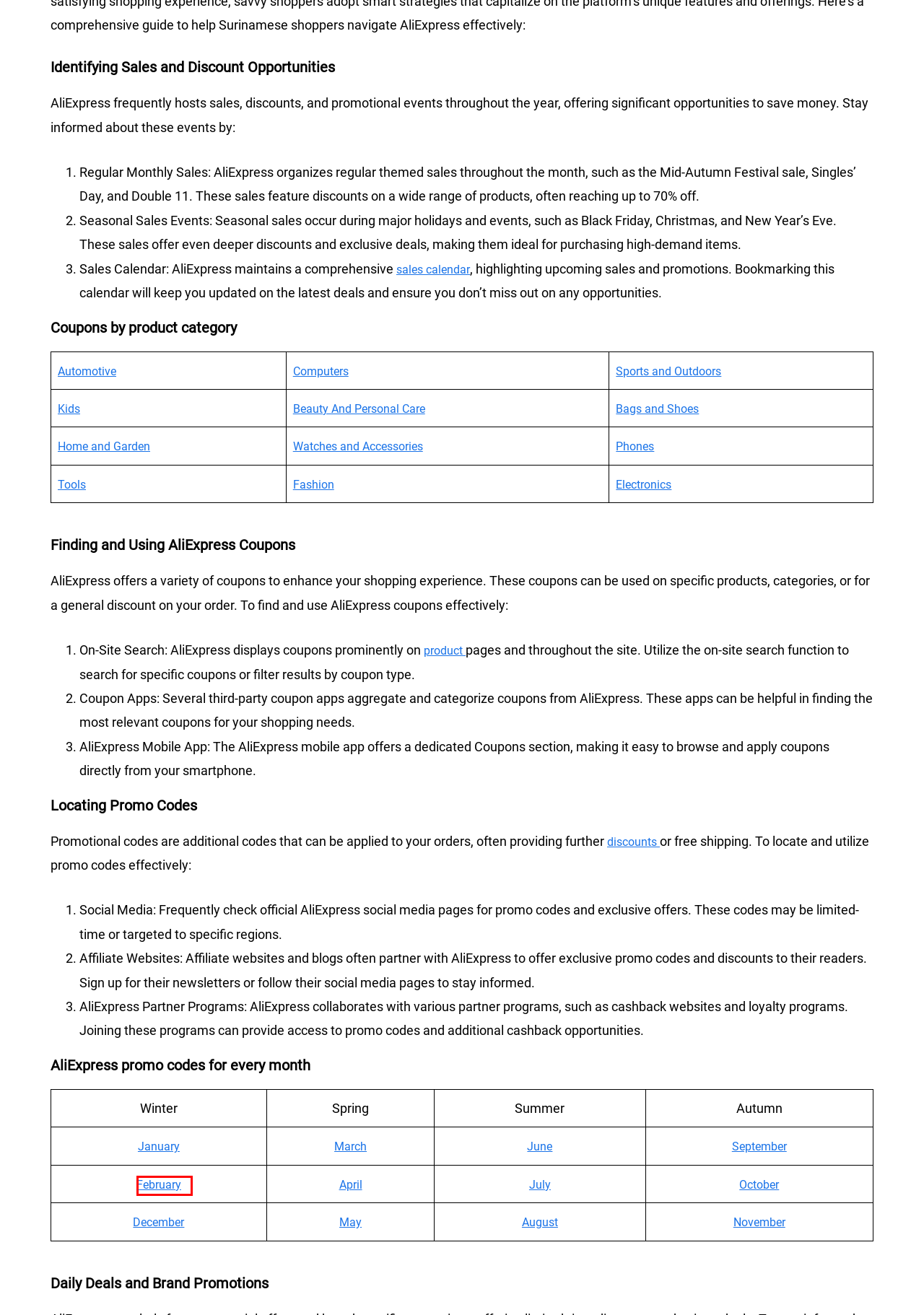Consider the screenshot of a webpage with a red bounding box around an element. Select the webpage description that best corresponds to the new page after clicking the element inside the red bounding box. Here are the candidates:
A. AliExpress Promo Codes February: 30% Off to $50 - PoKupar
B. Coupons Automotive - PoKupar
C. AliExpress Promo Codes December: 30% Off to $50- PoKupar
D. Coupons Kids - PoKupar
E. AliExpress Promo Codes November: 35% Off to $60 - PoKupar
F. Coupons Fashion - PoKupar
G. AliExpress Promo Codes January: 25% Off to $30 - PoKupar
H. AliExpress Promo Codes October: 25% Off to $40 - PoKupar

A